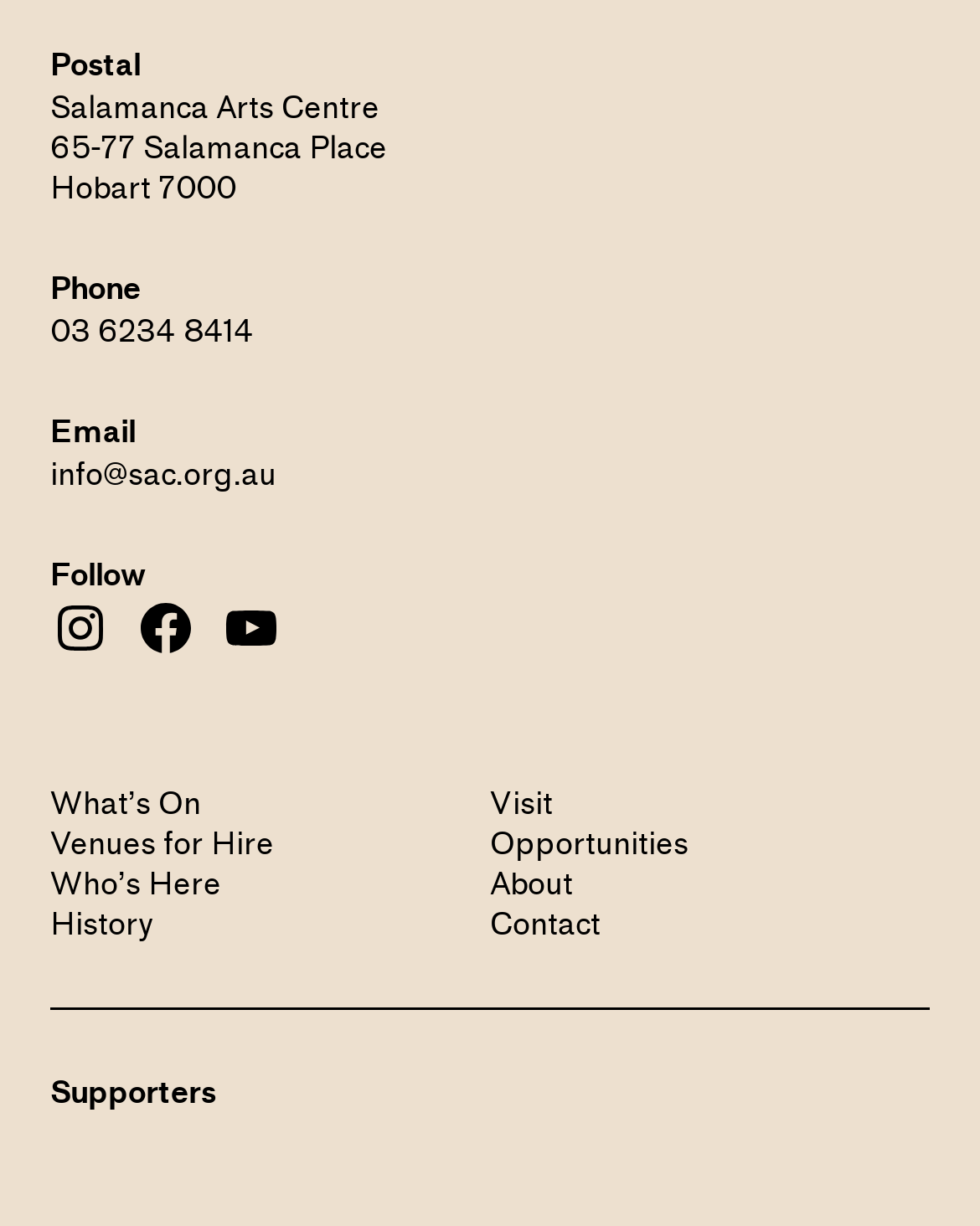Please determine the bounding box coordinates, formatted as (top-left x, top-left y, bottom-right x, bottom-right y), with all values as floating point numbers between 0 and 1. Identify the bounding box of the region described as: 03 6234 8414

[0.051, 0.253, 0.949, 0.286]